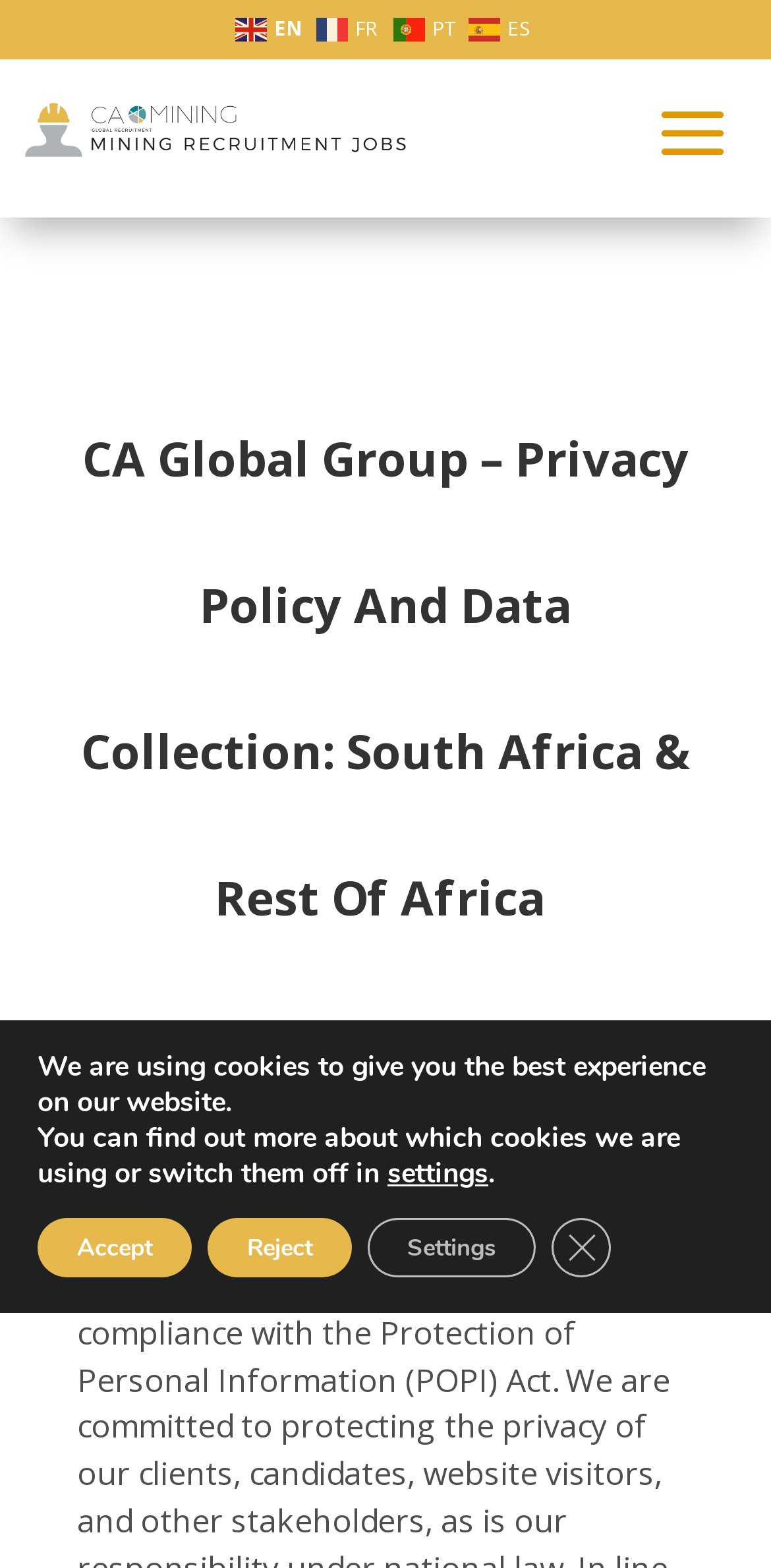Generate a thorough caption detailing the webpage content.

The webpage is about CA Global Group's Privacy Policy for South Africa and the Rest of Africa, with a focus on compliance with the POPI Act. 

At the top left of the page, there are four language options, each represented by a link and an accompanying flag image, allowing users to switch between English, French, Portuguese, and Spanish. 

Below the language options, the CA Mining logo is displayed, along with a heading that reads "CA Global Group – Privacy Policy And Data Collection: South Africa & Rest Of Africa". 

Further down, there is a subheading titled "Privacy Policy: South Africa", which likely introduces the main content of the page. 

At the bottom of the page, a GDPR Cookie Banner is displayed, which informs users that the website uses cookies to provide the best experience. The banner includes three buttons: "Accept", "Reject", and "Settings", allowing users to manage their cookie preferences. Additionally, there is a "Close GDPR Cookie Banner" button to dismiss the notification.